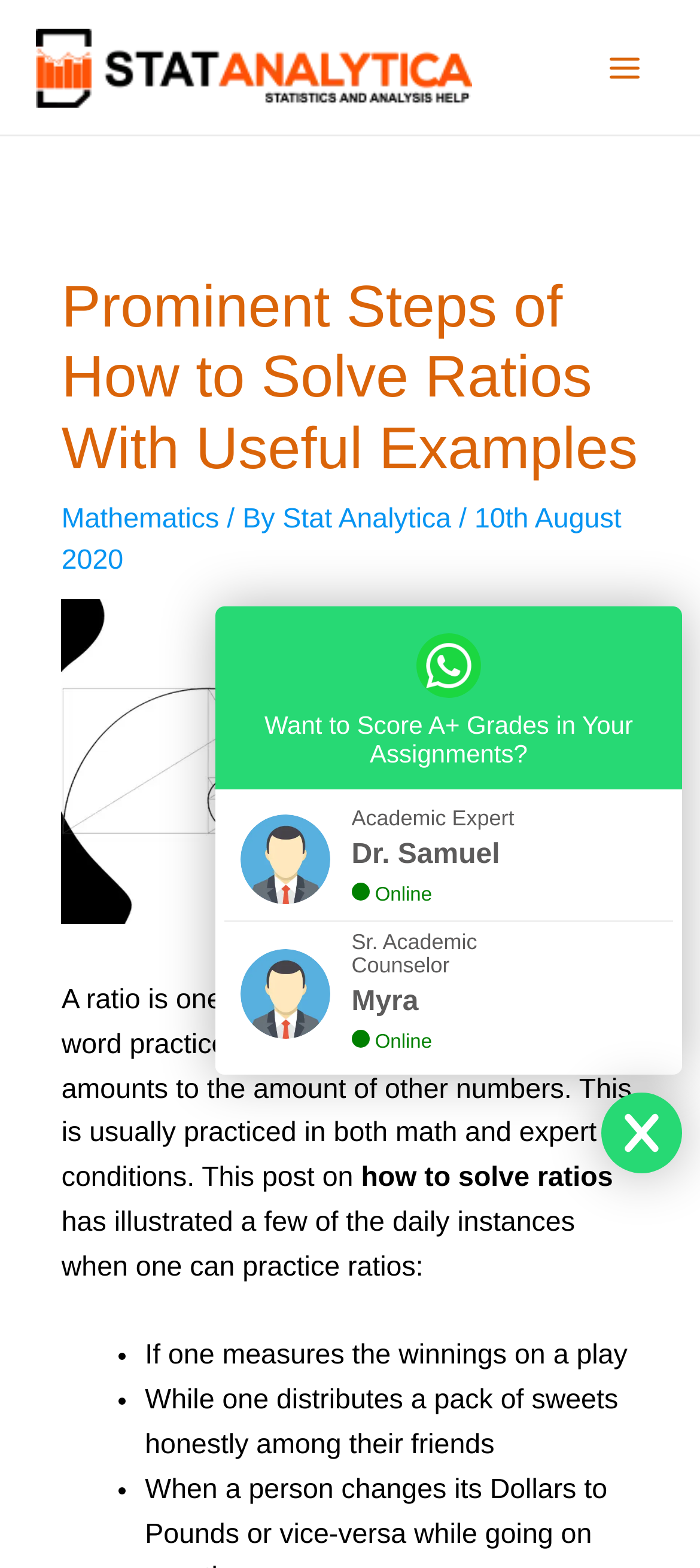Please answer the following question using a single word or phrase: 
What is the profession of Dr. Samuel?

Sr. Academic Counselor